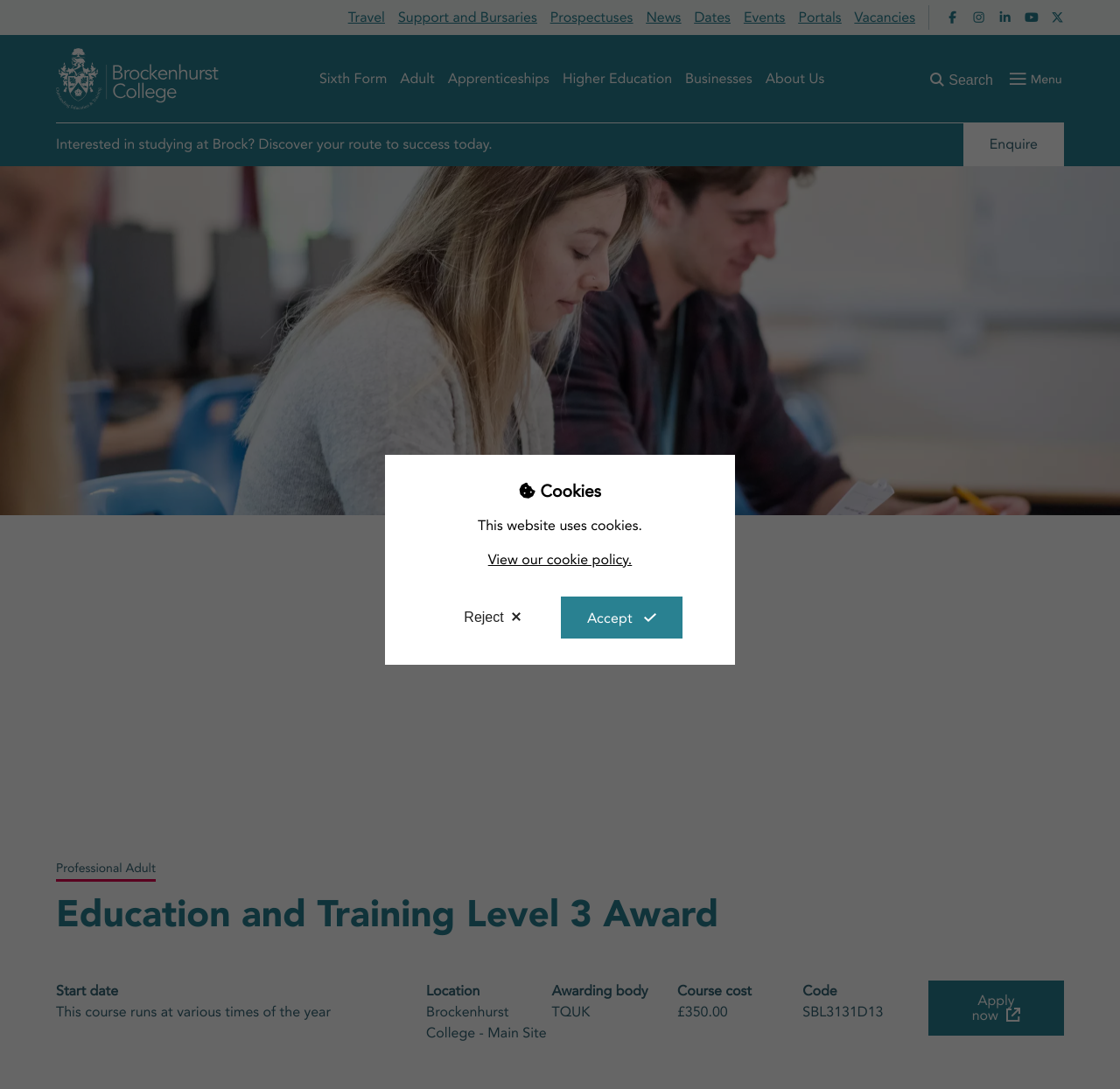Find and provide the bounding box coordinates for the UI element described with: "Support and Bursaries".

[0.355, 0.0, 0.491, 0.032]